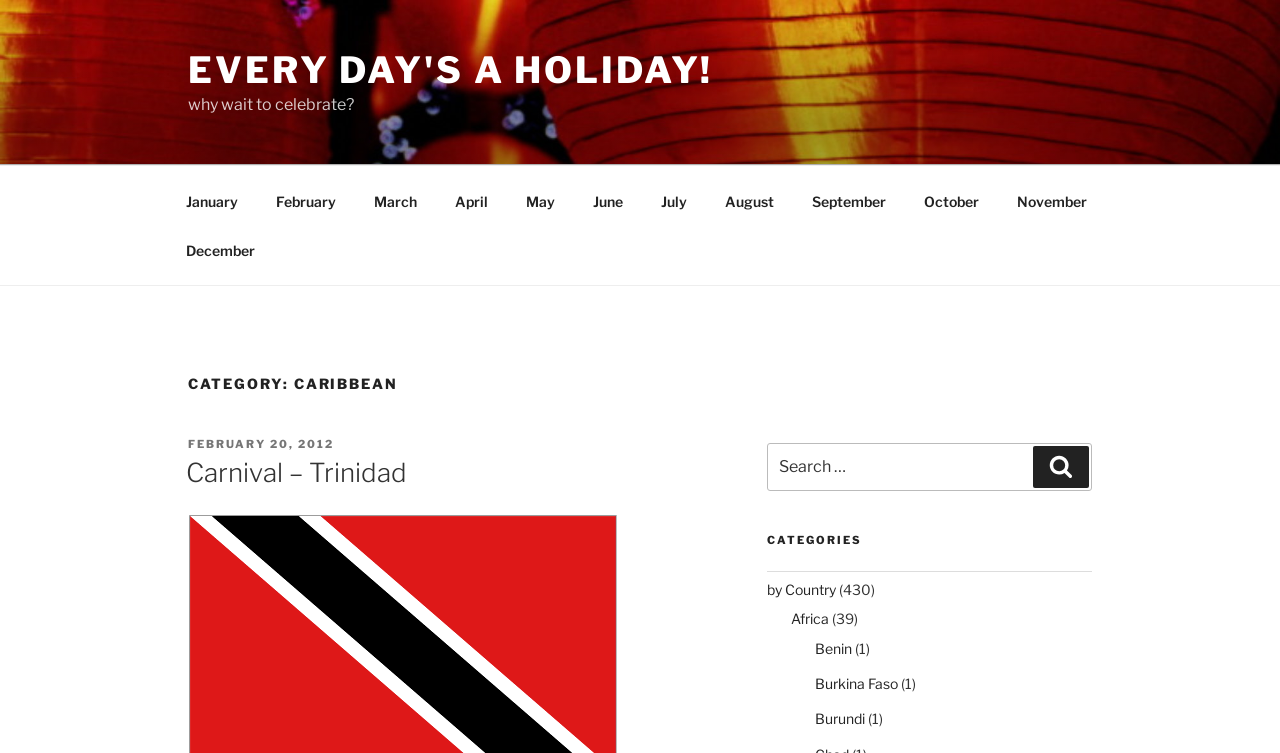Determine the bounding box coordinates of the clickable element to achieve the following action: 'Search for a keyword'. Provide the coordinates as four float values between 0 and 1, formatted as [left, top, right, bottom].

[0.599, 0.588, 0.853, 0.653]